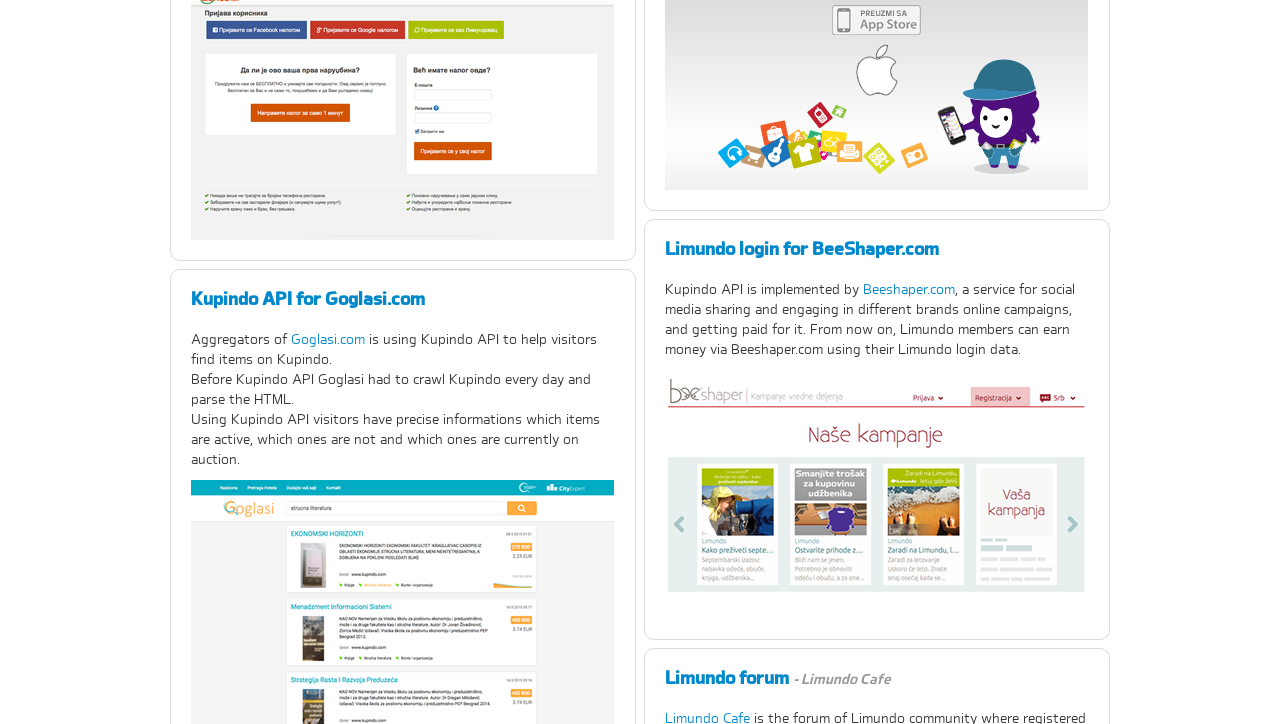Please specify the coordinates of the bounding box for the element that should be clicked to carry out this instruction: "Visit Limundo login page". The coordinates must be four float numbers between 0 and 1, formatted as [left, top, right, bottom].

[0.149, 0.148, 0.48, 0.169]